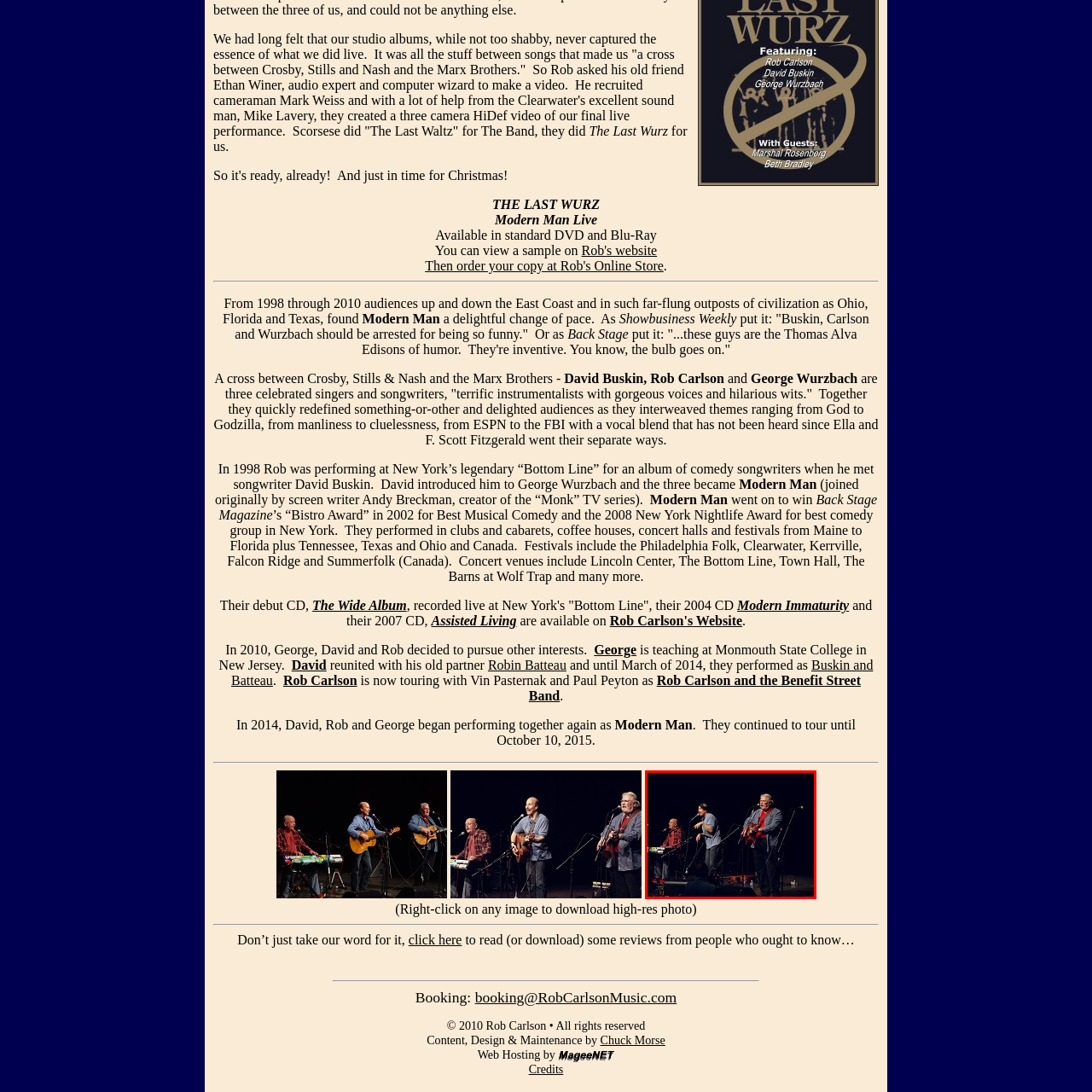Direct your attention to the zone enclosed by the orange box, How many members are in Modern Man? 
Give your response in a single word or phrase.

Three